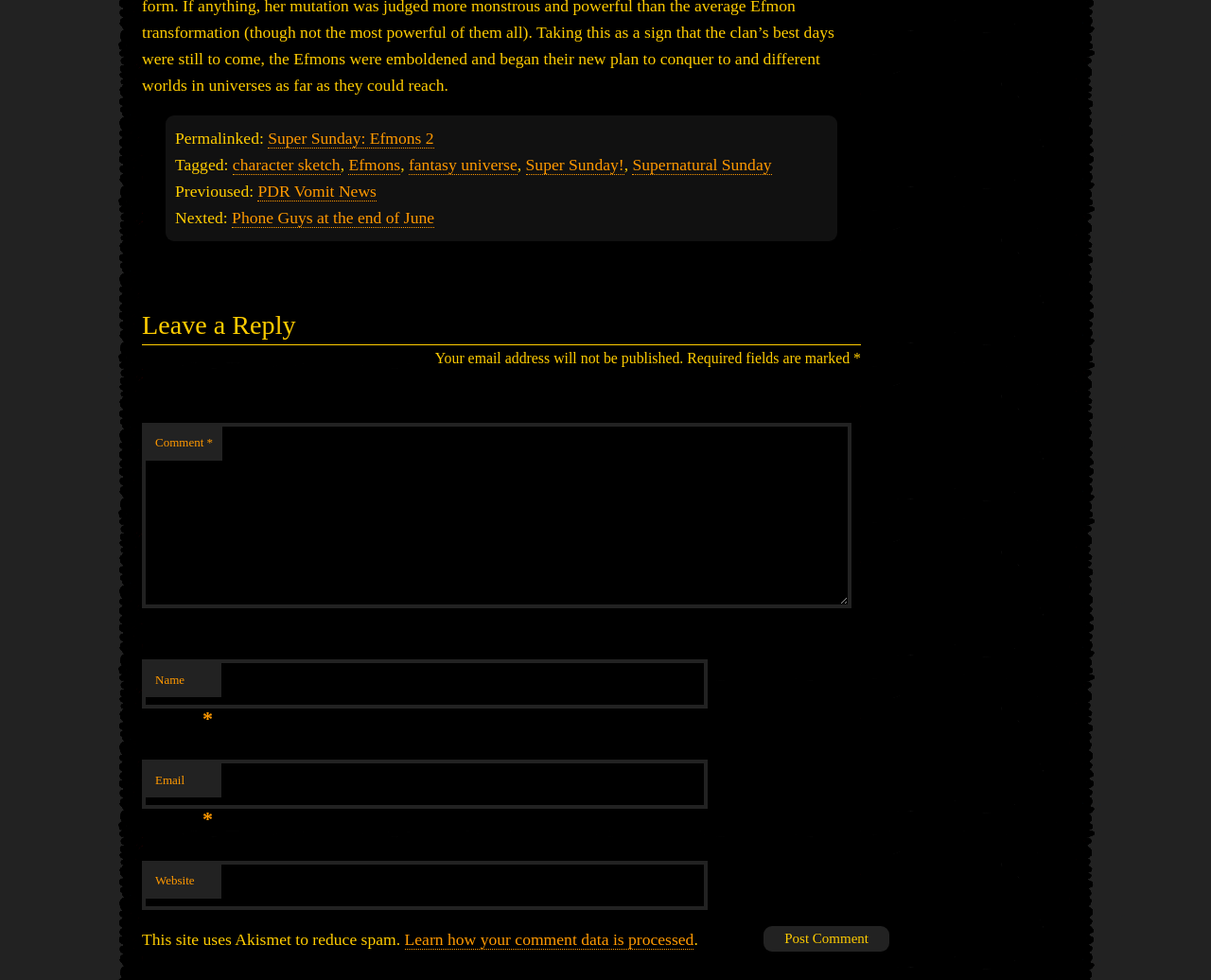Using details from the image, please answer the following question comprehensively:
What is the label of the third field in the comment form?

The label of the third field in the comment form is 'Email', as indicated by the static text 'Email' above the corresponding textbox.